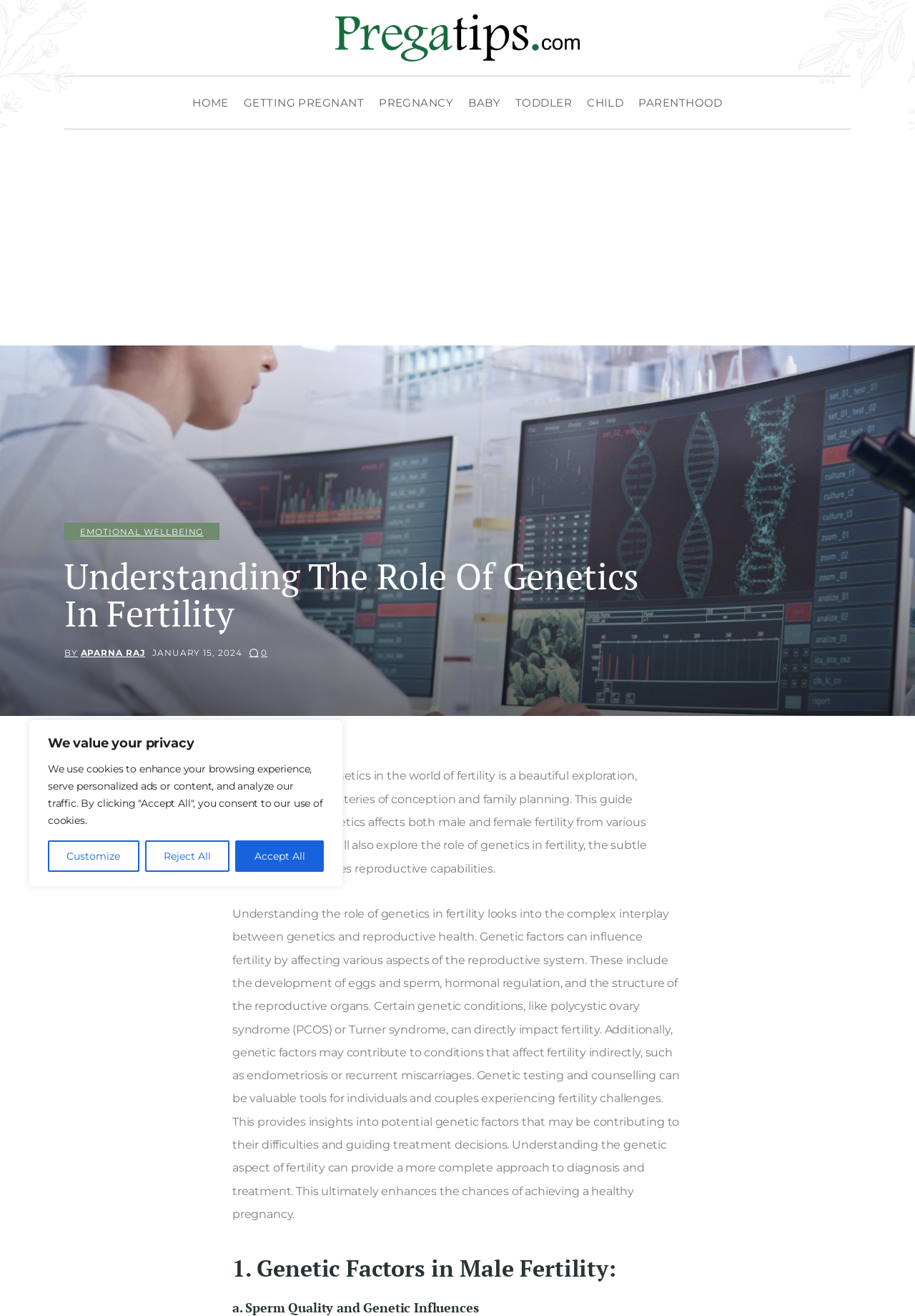Articulate a detailed summary of the webpage's content and design.

This webpage is about understanding the role of genetics in fertility, with a focus on conception and family planning. At the top, there is a navigation bar with links to different sections of the website, including "HOME", "GETTING PREGNANT", "PREGNANCY", "BABY", "TODDLER", "CHILD", and "PARENTHOOD". Below the navigation bar, there is a heading that reads "Understanding The Role Of Genetics In Fertility".

On the left side of the page, there is a sidebar with links to various topics, including "EMOTIONAL WELLBEING" and other categories related to pregnancy and parenthood. Below the sidebar, there is a section with the title "Understanding The Role Of Genetics In Fertility" and a subheading that reads "BY APARNA RAJ". This section includes a date, "JANUARY 15, 2024", and a brief introduction to the topic.

The main content of the page is divided into sections, with headings and subheadings that explore the role of genetics in fertility. The first section discusses the interplay of genetics in fertility, including how genetic factors affect both male and female fertility. The second section delves deeper into the complex interplay between genetics and reproductive health, including the impact of genetic conditions on fertility.

There are several images on the page, including a logo for "Pregatips.com" at the top and an image related to the topic of fertility near the bottom. There are also several buttons and links throughout the page, including a "SHARE POST" button and links to other articles or resources. At the very bottom of the page, there is a section with links to other parts of the website and a button to customize cookie settings.